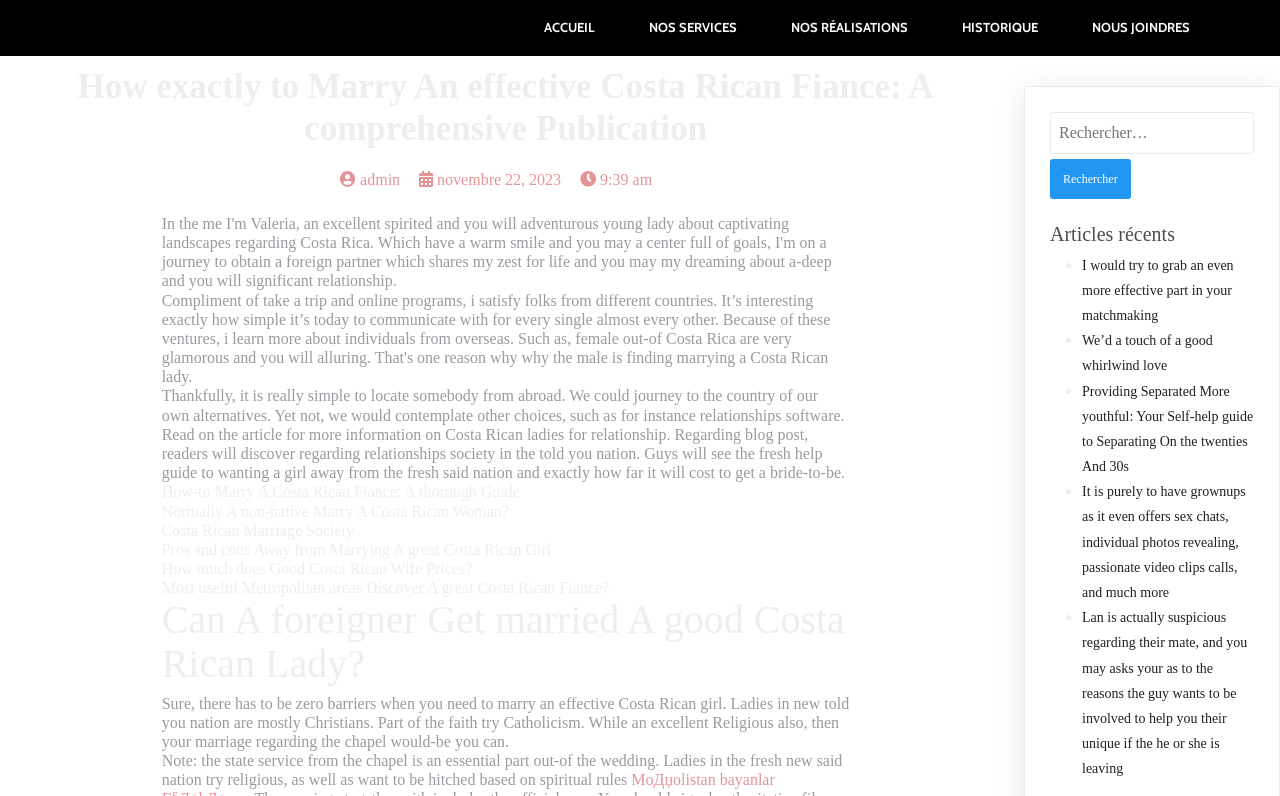What is the purpose of the search box?
With the help of the image, please provide a detailed response to the question.

The search box is located at the top right corner of the webpage, and it has a label 'Rechercher:' which means 'Search' in French. This suggests that the purpose of the search box is to allow users to search for specific content within the blog.